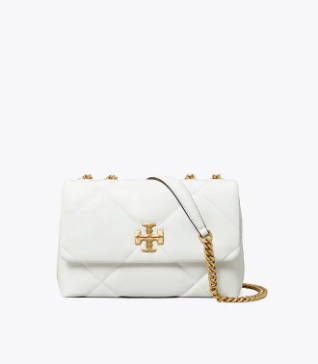Give a detailed explanation of what is happening in the image.

The image showcases the "Kira 菱格形绗缝小号两用肩背包" from Tory Burch. This elegant handbag features a quilted design and is adorned with a striking gold-tone logo emblem at the front. The luxurious white leather surface highlights its sophisticated appeal, while the chain strap adds versatility, allowing for both shoulder and crossbody wear. The bag's refined aesthetics make it an ideal accessory for various occasions, combining style and functionality seamlessly. Priced at ¥6,590, this piece exemplifies modern fashion with a classic touch.